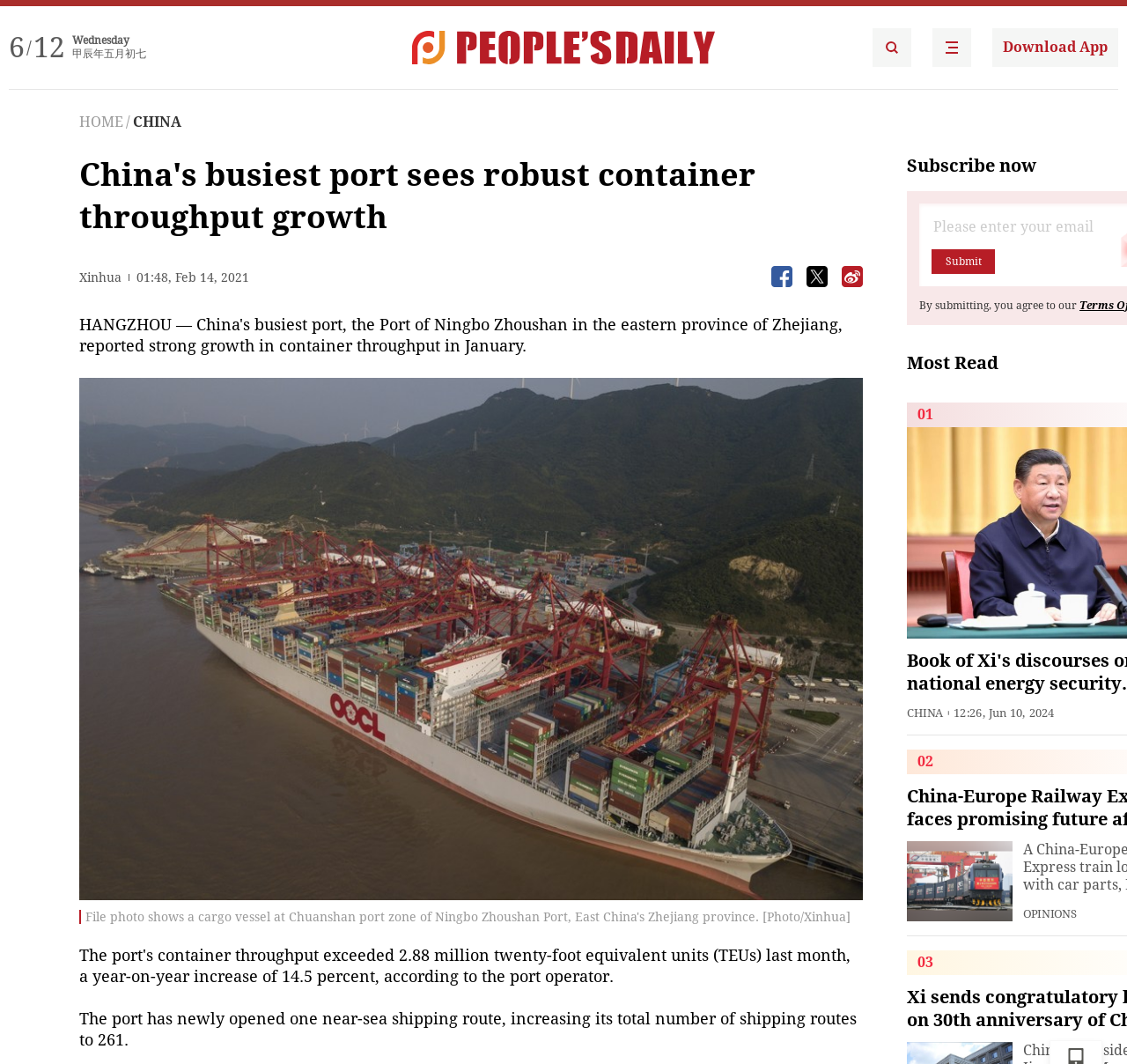What is the purpose of the button with an image?
Examine the image and give a concise answer in one word or a short phrase.

Unknown